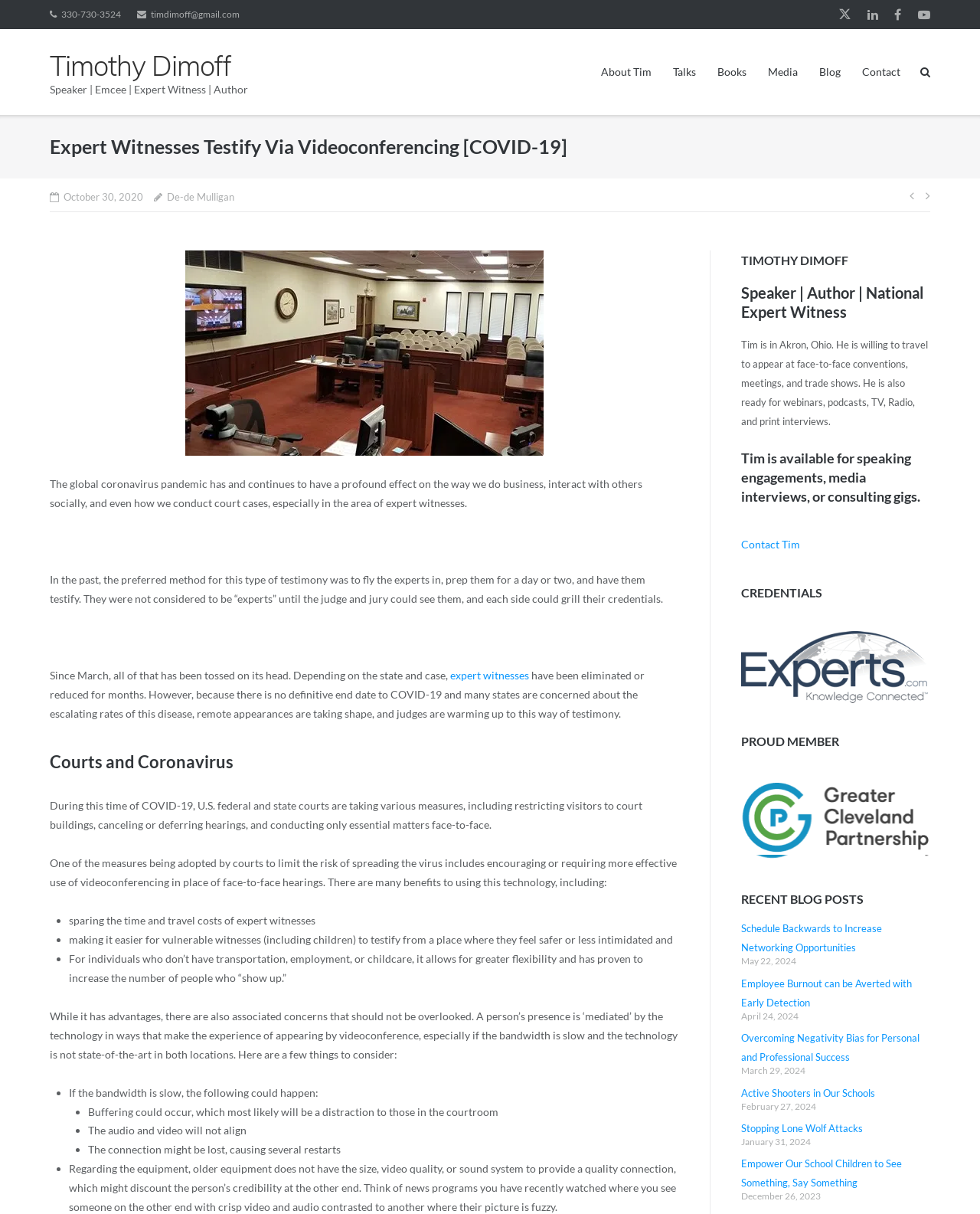What is the profession of Timothy Dimoff?
Could you please answer the question thoroughly and with as much detail as possible?

Based on the webpage, Timothy Dimoff is an expert witness, which is evident from the heading 'Expert Witnesses Testify Via Videoconferencing [COVID-19]' and his credentials as a Certified Protection Professional.